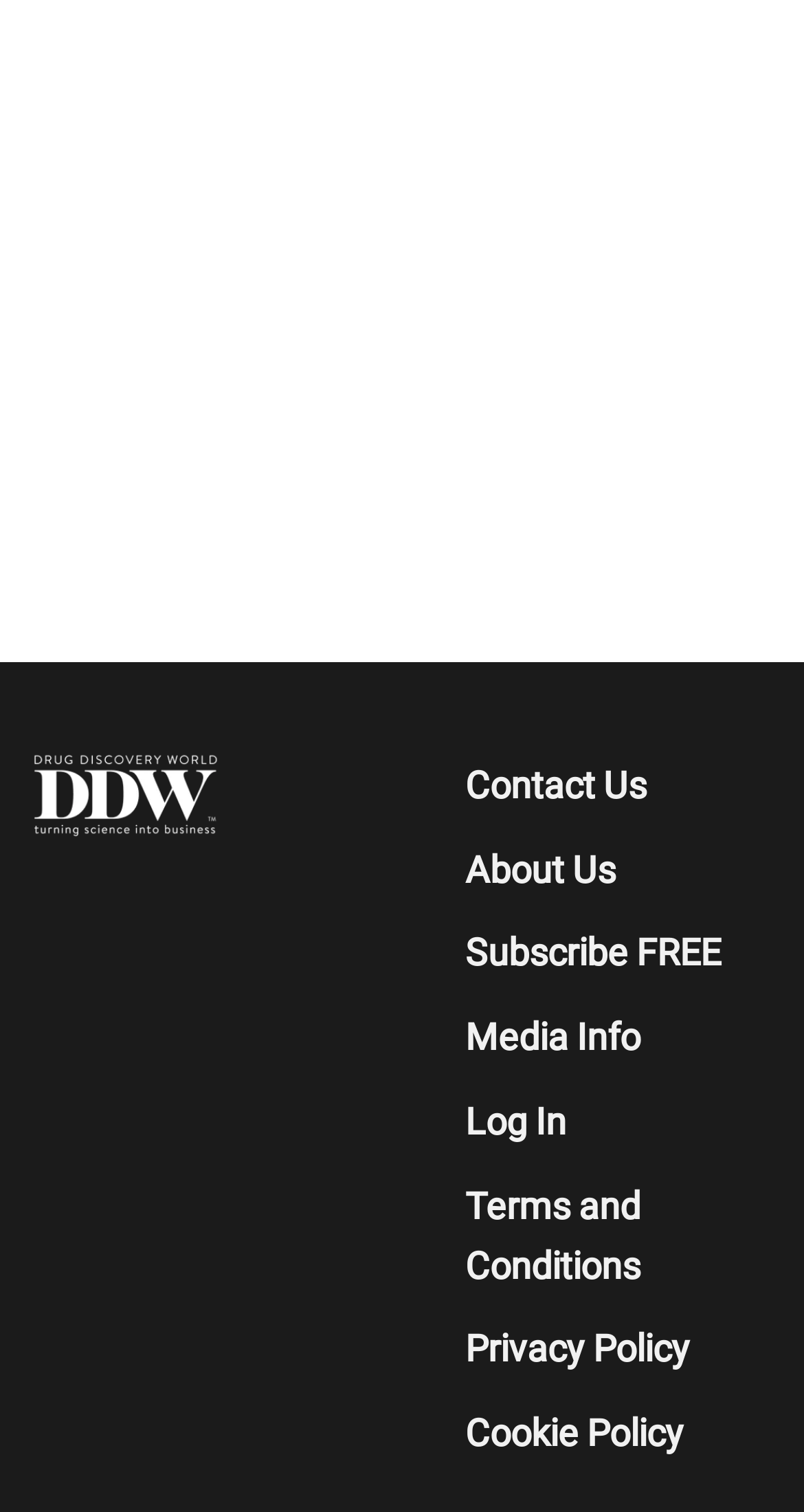Kindly determine the bounding box coordinates for the area that needs to be clicked to execute this instruction: "Contact us".

[0.578, 0.492, 0.804, 0.548]